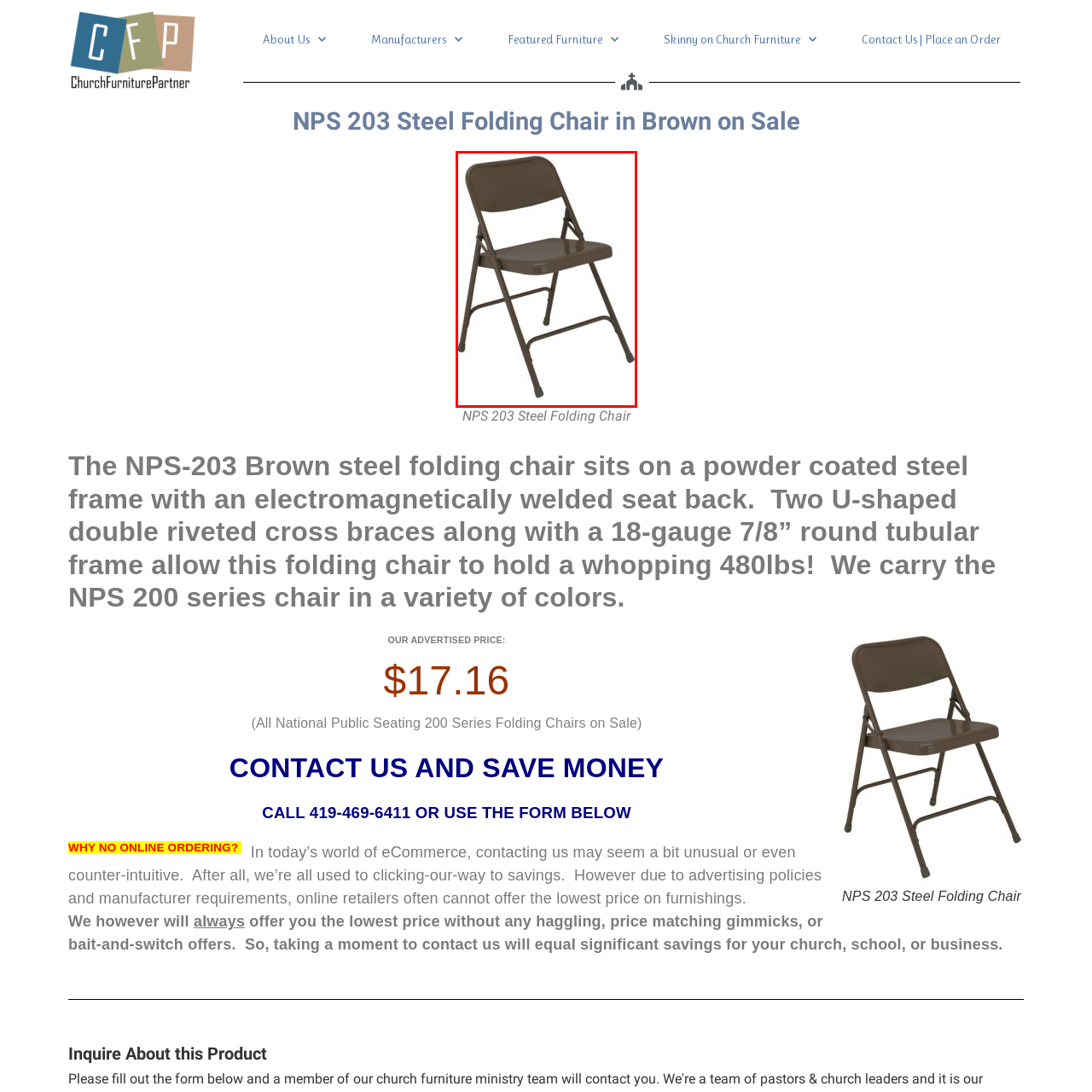Check the section outlined in red, What is the maximum weight capacity of the chair? Please reply with a single word or phrase.

480 lbs